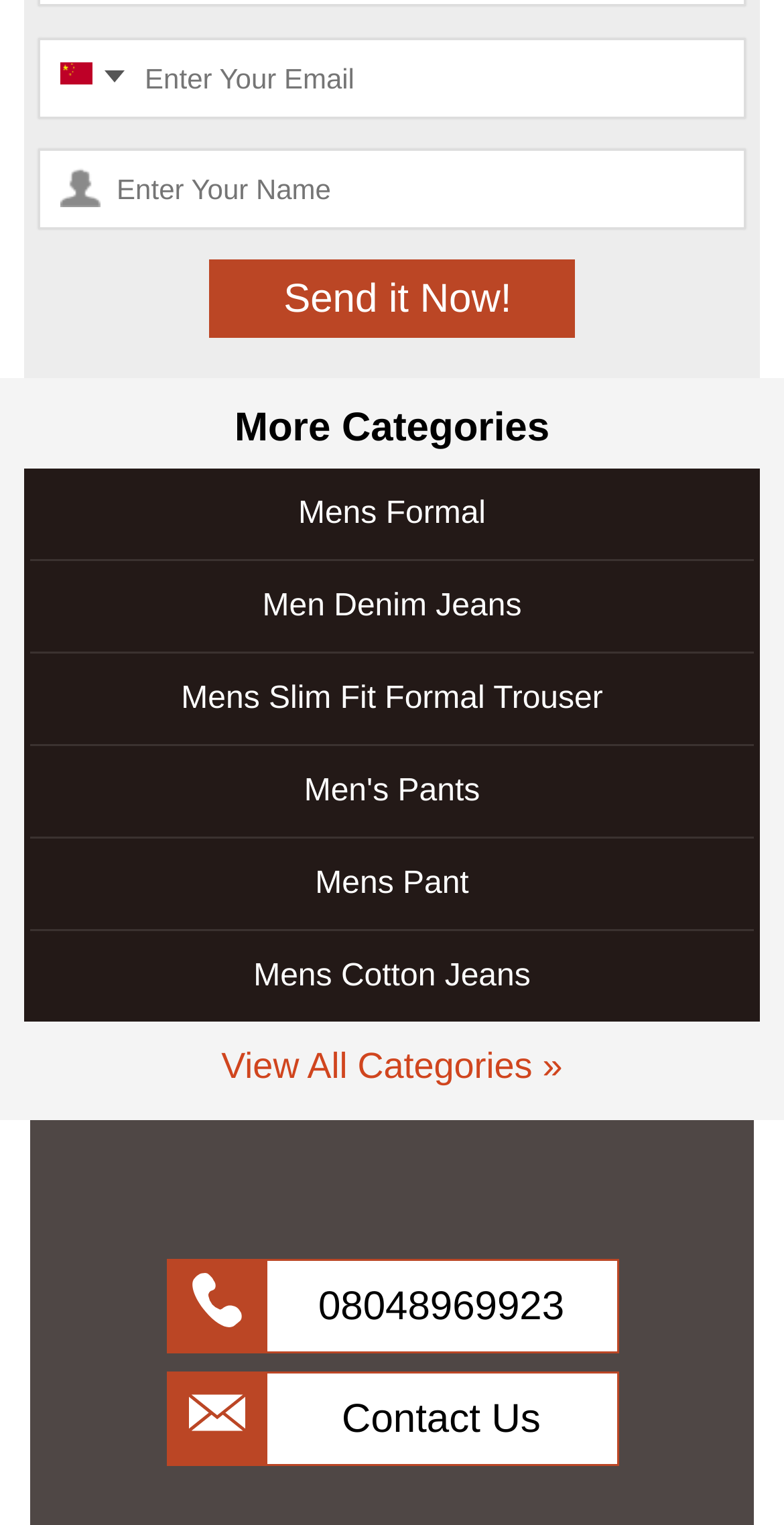Can you show the bounding box coordinates of the region to click on to complete the task described in the instruction: "Input name"?

[0.049, 0.098, 0.951, 0.15]